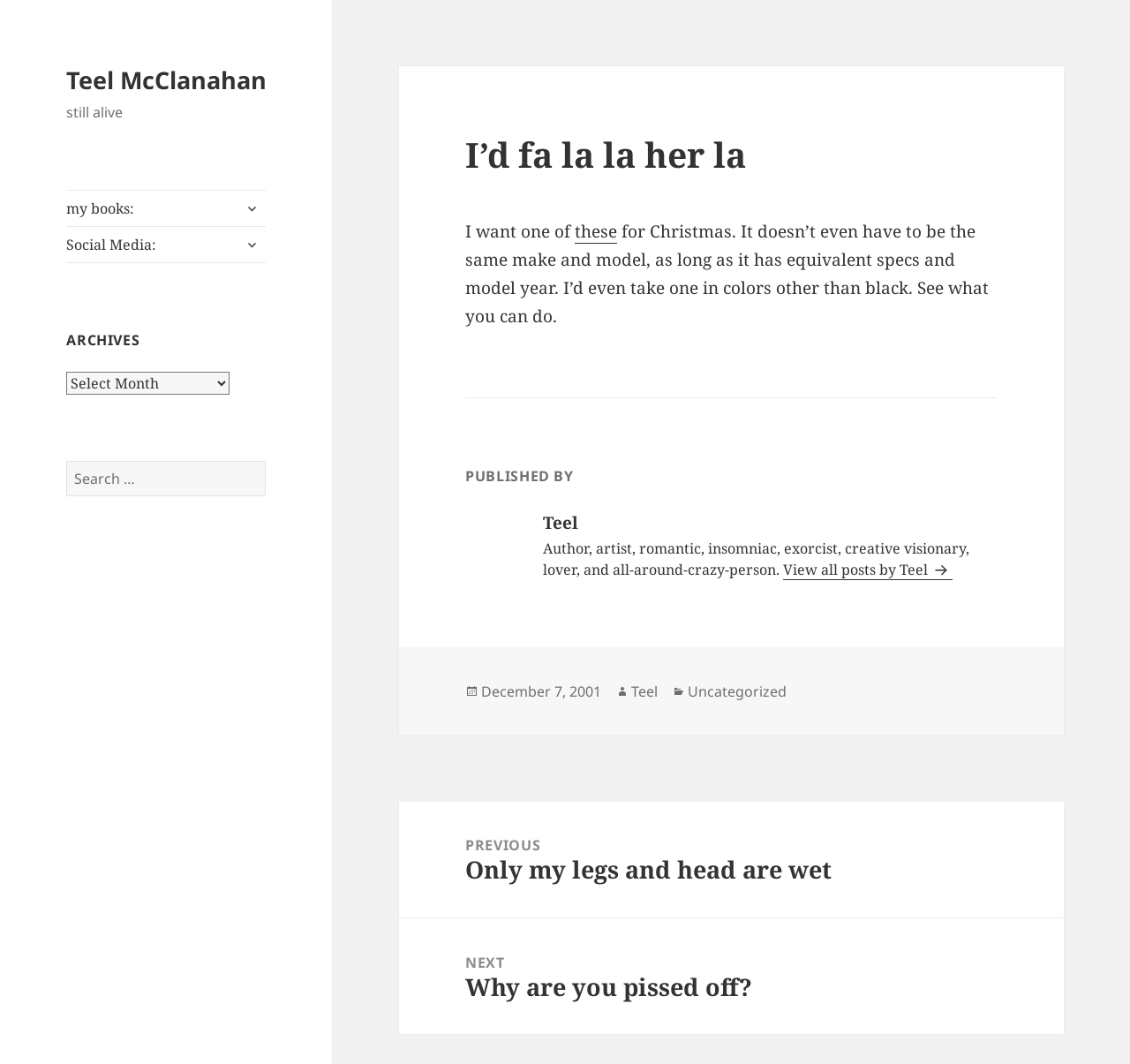What is the purpose of the search box?
Utilize the image to construct a detailed and well-explained answer.

I inferred the purpose of the search box by looking at its location within the archives section and the label 'Search for:' next to it, which suggests that it is used to search for posts.